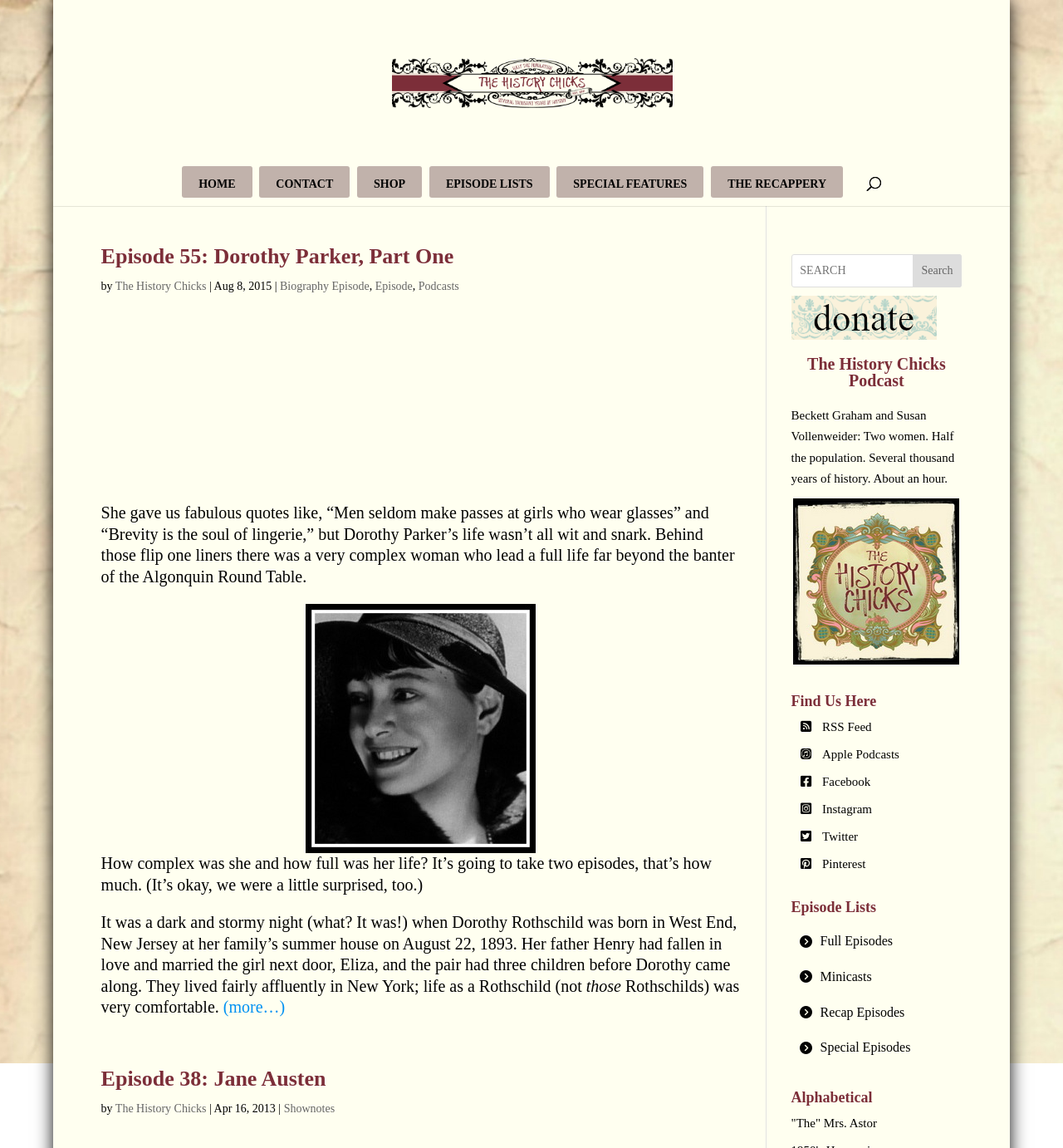Determine the bounding box coordinates of the region I should click to achieve the following instruction: "Visit the 'EPISODE LISTS' page". Ensure the bounding box coordinates are four float numbers between 0 and 1, i.e., [left, top, right, bottom].

[0.404, 0.145, 0.517, 0.172]